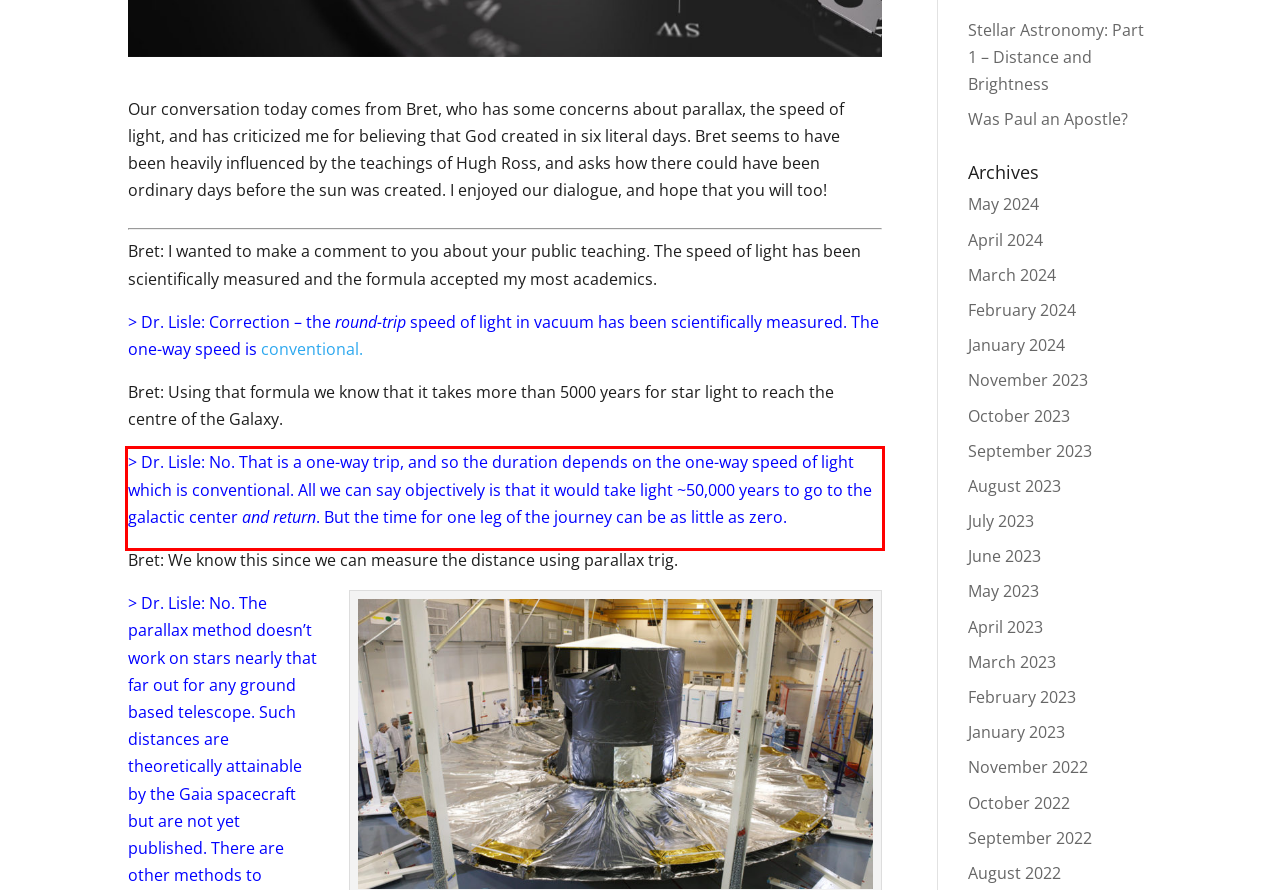Given a screenshot of a webpage containing a red rectangle bounding box, extract and provide the text content found within the red bounding box.

> Dr. Lisle: No. That is a one-way trip, and so the duration depends on the one-way speed of light which is conventional. All we can say objectively is that it would take light ~50,000 years to go to the galactic center and return. But the time for one leg of the journey can be as little as zero.